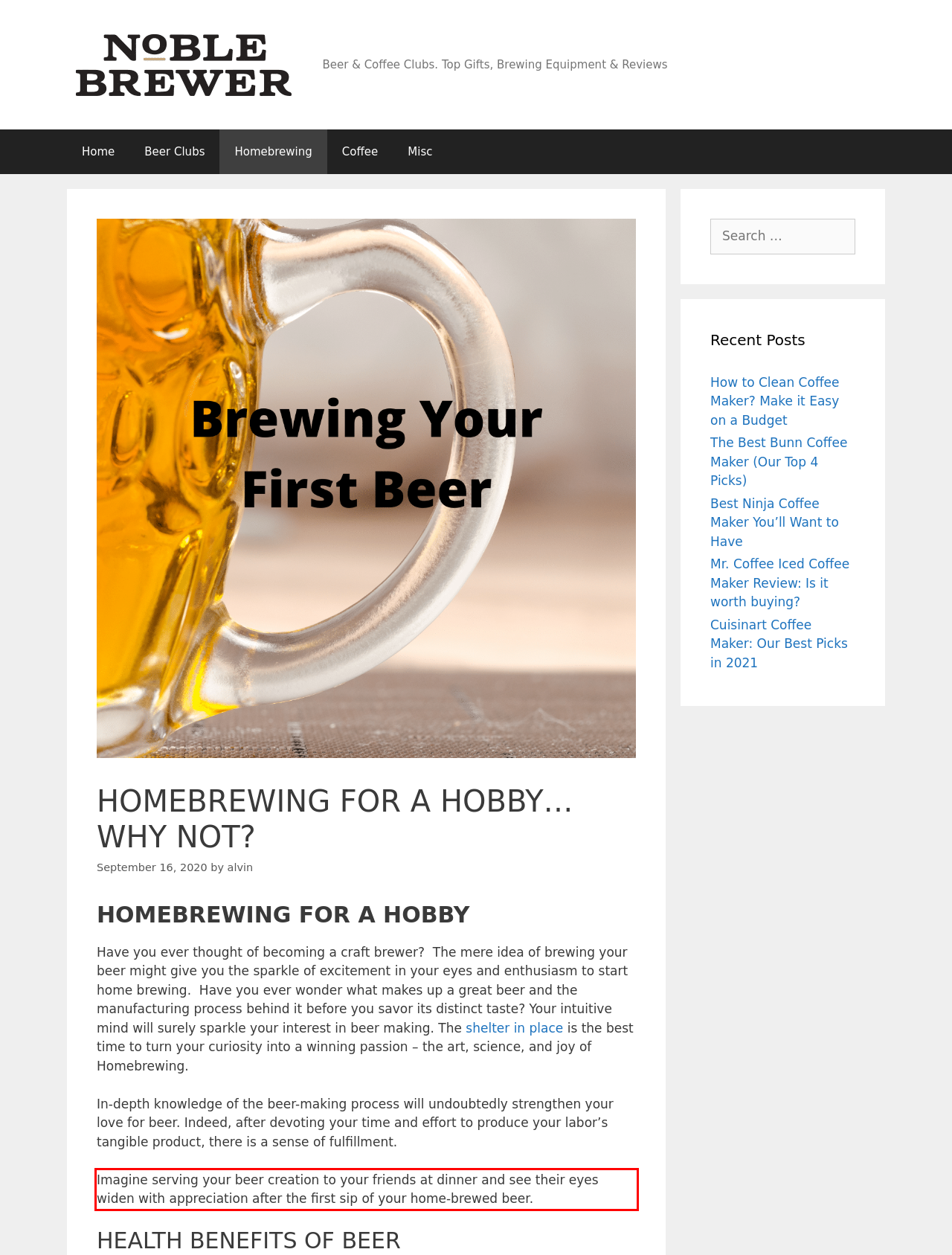View the screenshot of the webpage and identify the UI element surrounded by a red bounding box. Extract the text contained within this red bounding box.

Imagine serving your beer creation to your friends at dinner and see their eyes widen with appreciation after the first sip of your home-brewed beer.